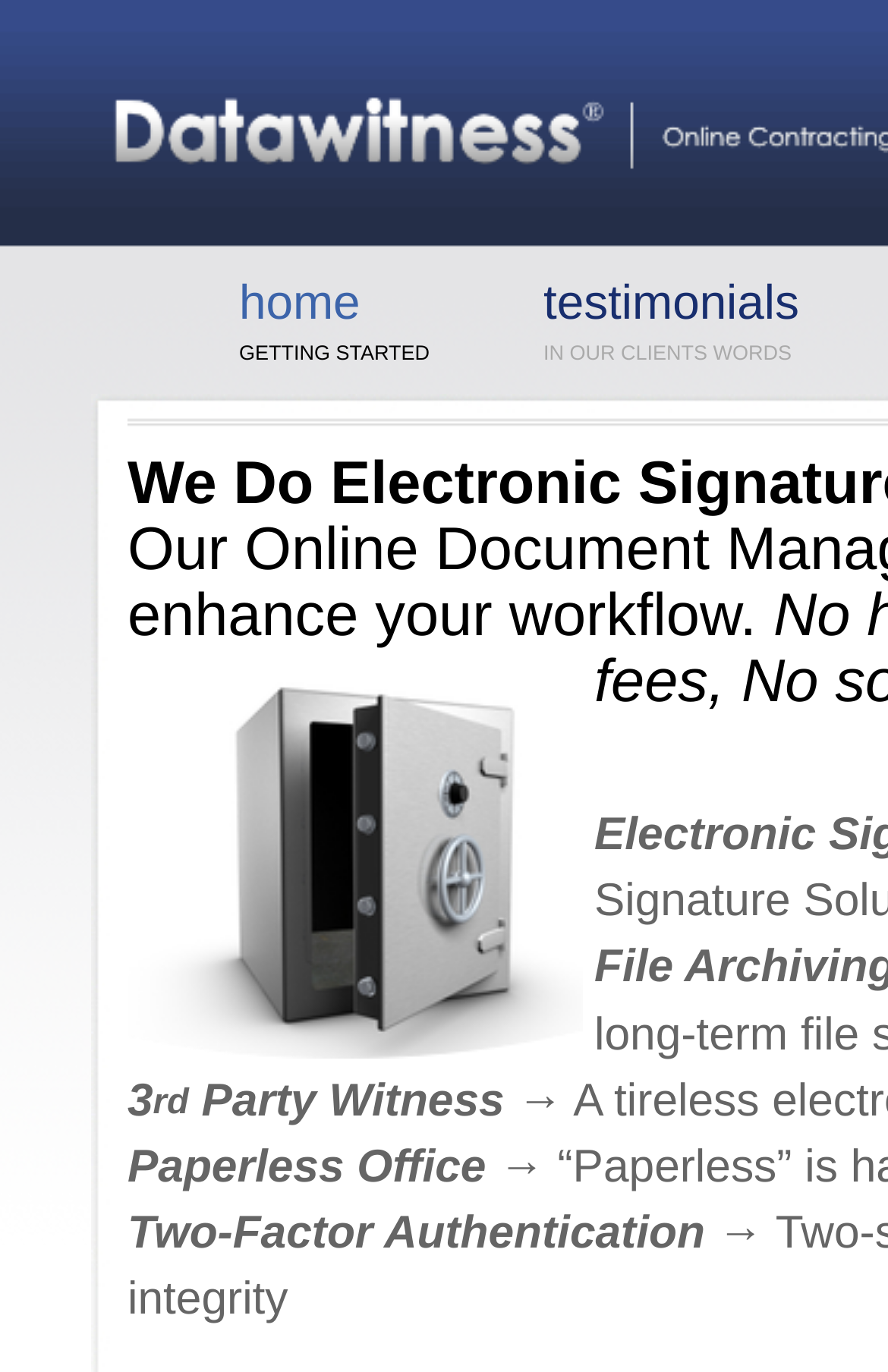Reply to the question with a single word or phrase:
How many features are highlighted on the webpage?

4